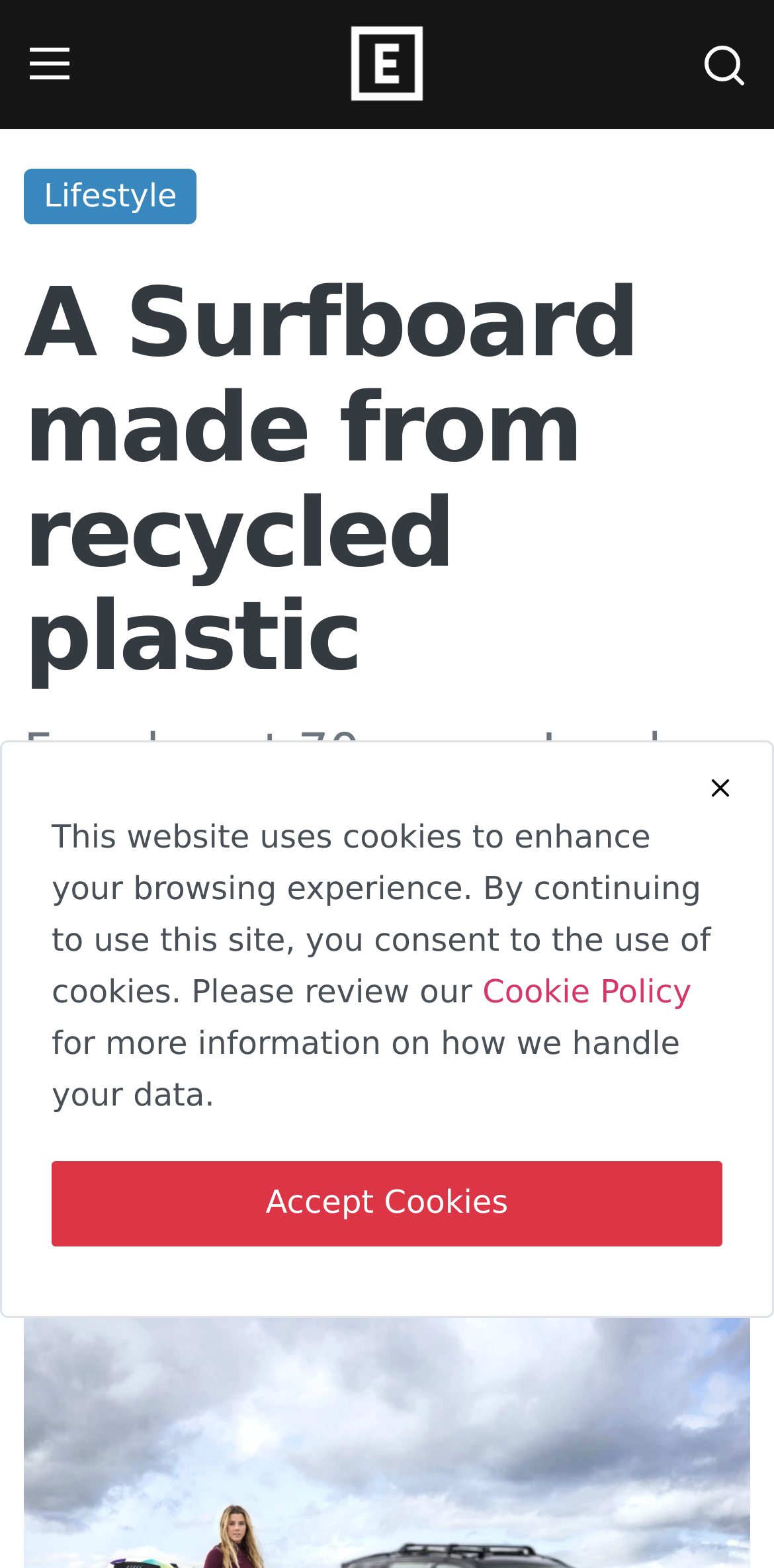Specify the bounding box coordinates of the element's region that should be clicked to achieve the following instruction: "Search on the website". The bounding box coordinates consist of four float numbers between 0 and 1, in the format [left, top, right, bottom].

[0.872, 0.013, 1.0, 0.069]